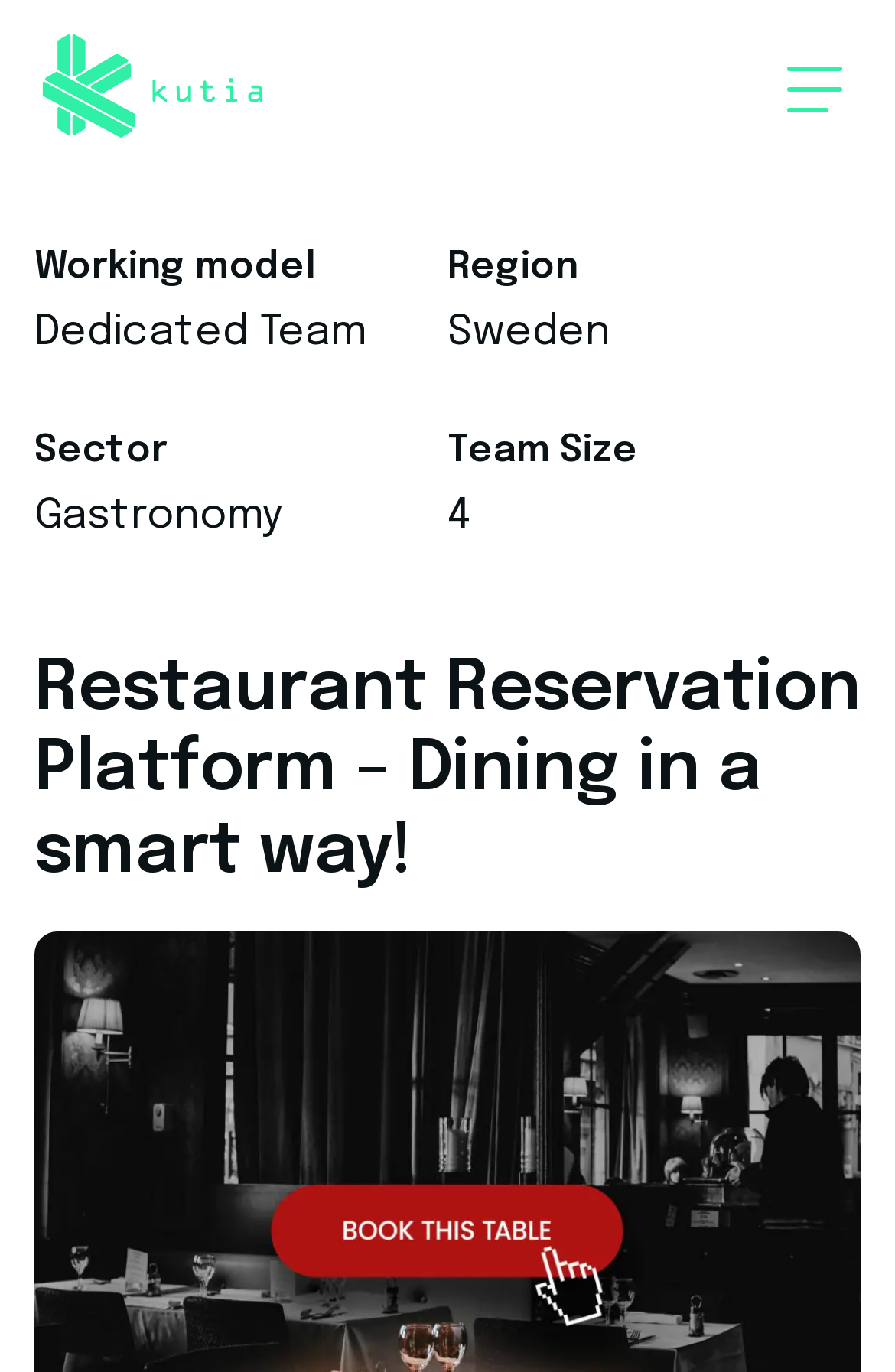Using the provided element description: "parent_node: Company", determine the bounding box coordinates of the corresponding UI element in the screenshot.

[0.859, 0.033, 0.962, 0.099]